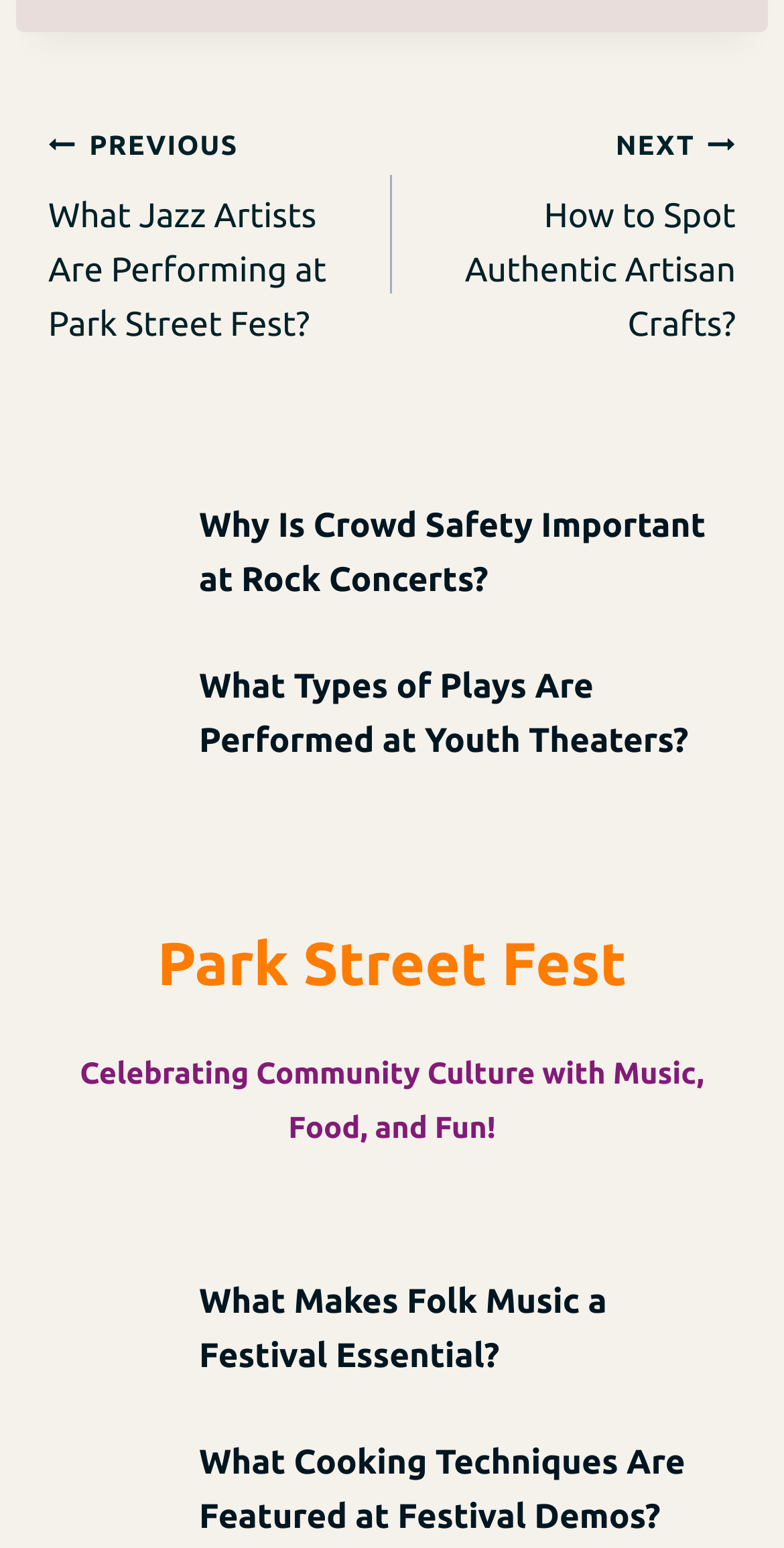Please determine the bounding box coordinates for the element that should be clicked to follow these instructions: "Learn about 'What Makes Folk Music a Festival Essential?'".

[0.254, 0.829, 0.774, 0.889]